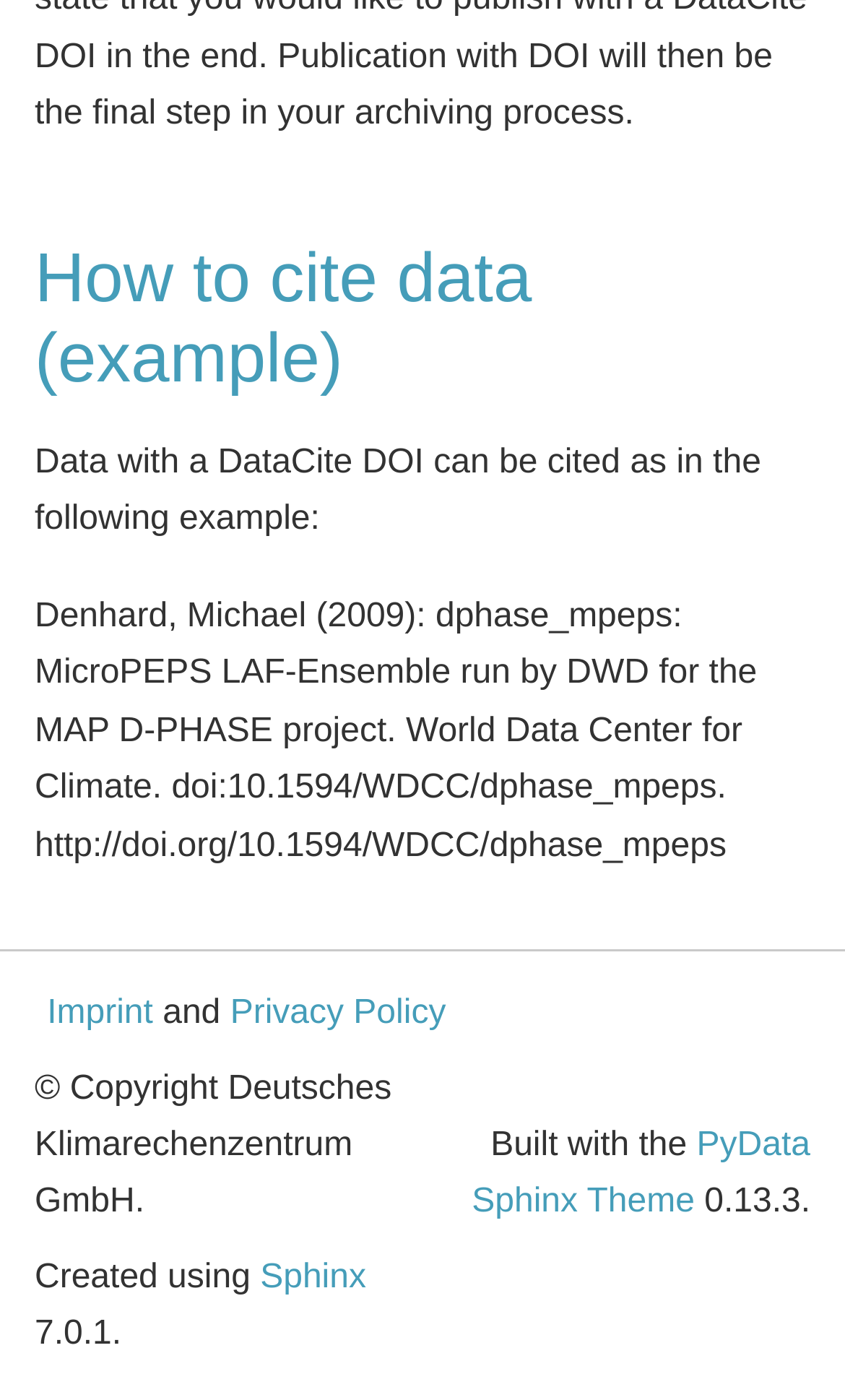Find the bounding box coordinates for the UI element whose description is: "PyData Sphinx Theme". The coordinates should be four float numbers between 0 and 1, in the format [left, top, right, bottom].

[0.558, 0.805, 0.959, 0.872]